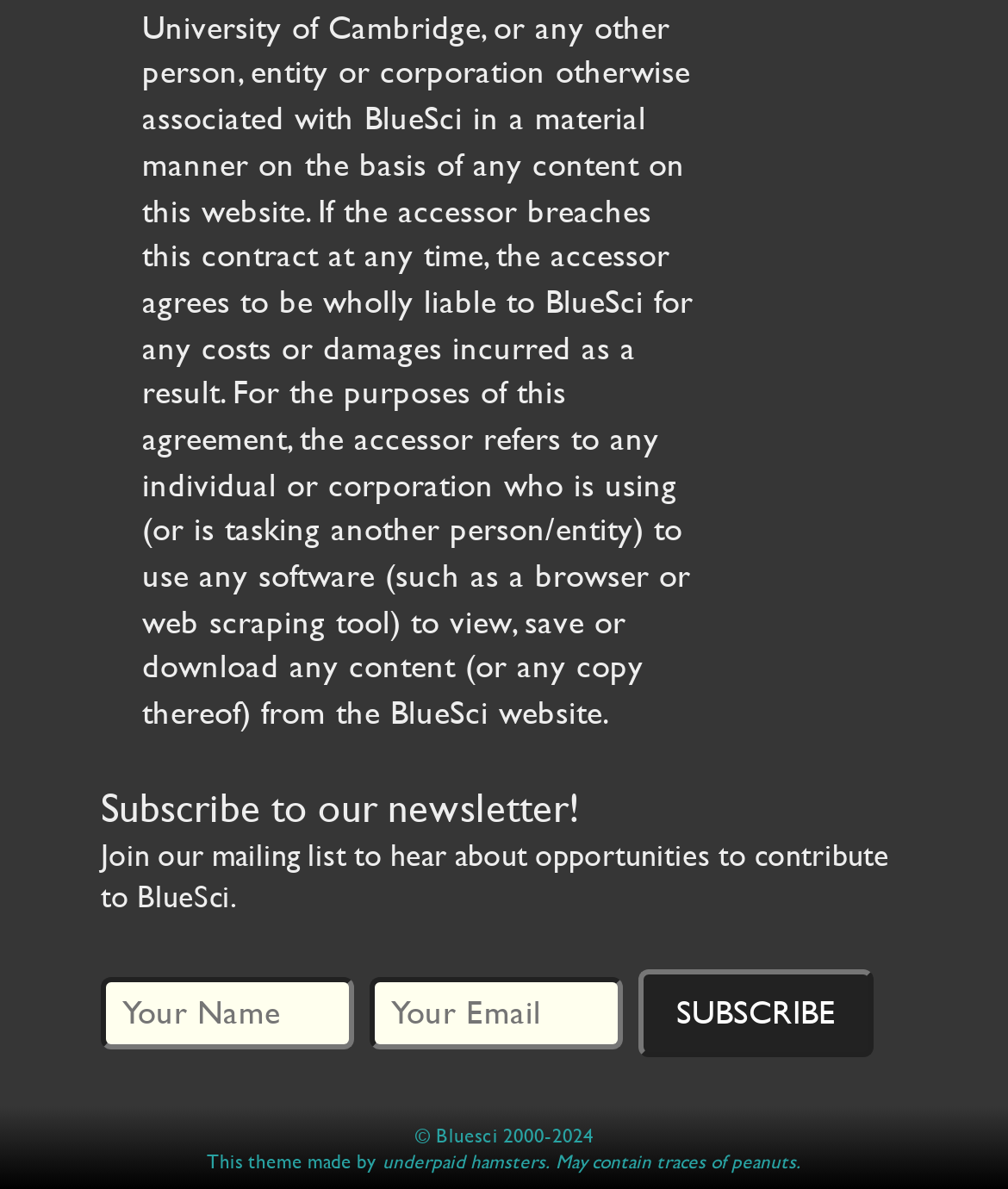Please respond in a single word or phrase: 
What is the required information to subscribe?

Name and Email